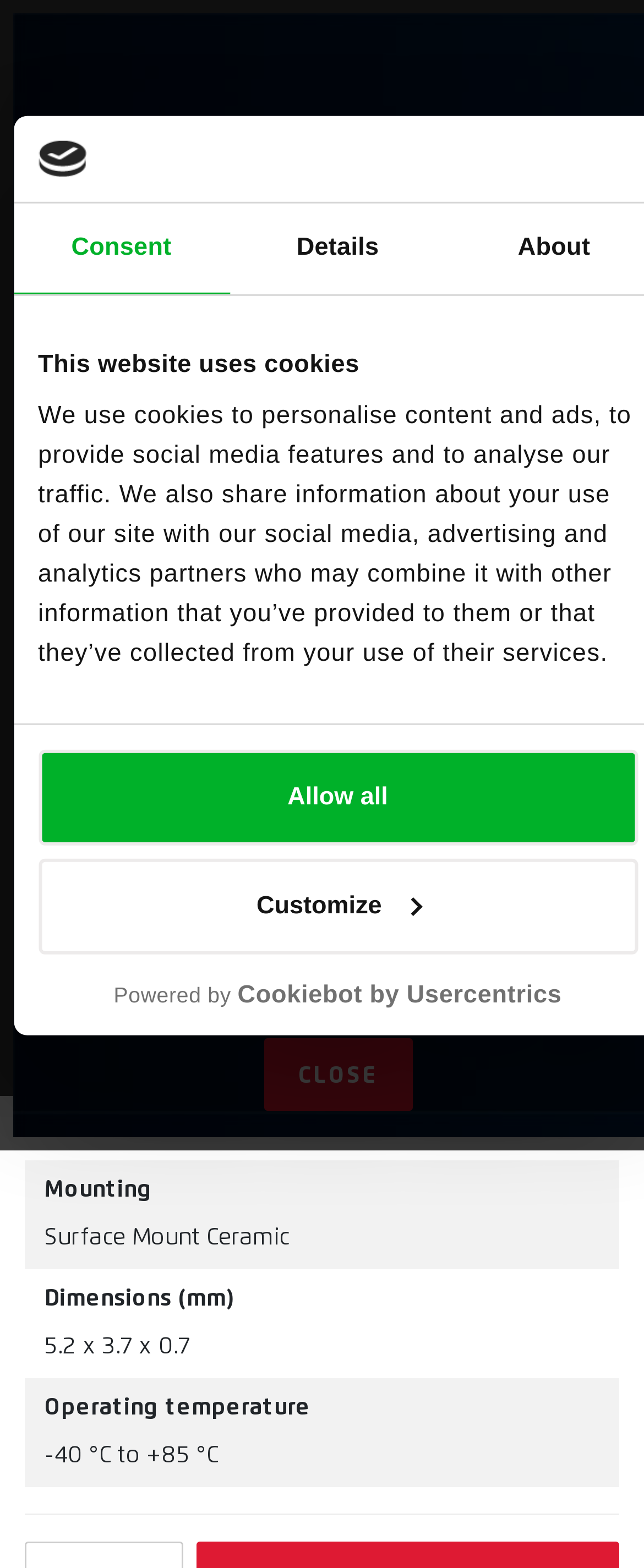Provide a one-word or short-phrase answer to the question:
What is the purpose of 2J Antennas' anechoic chambers?

RF testing